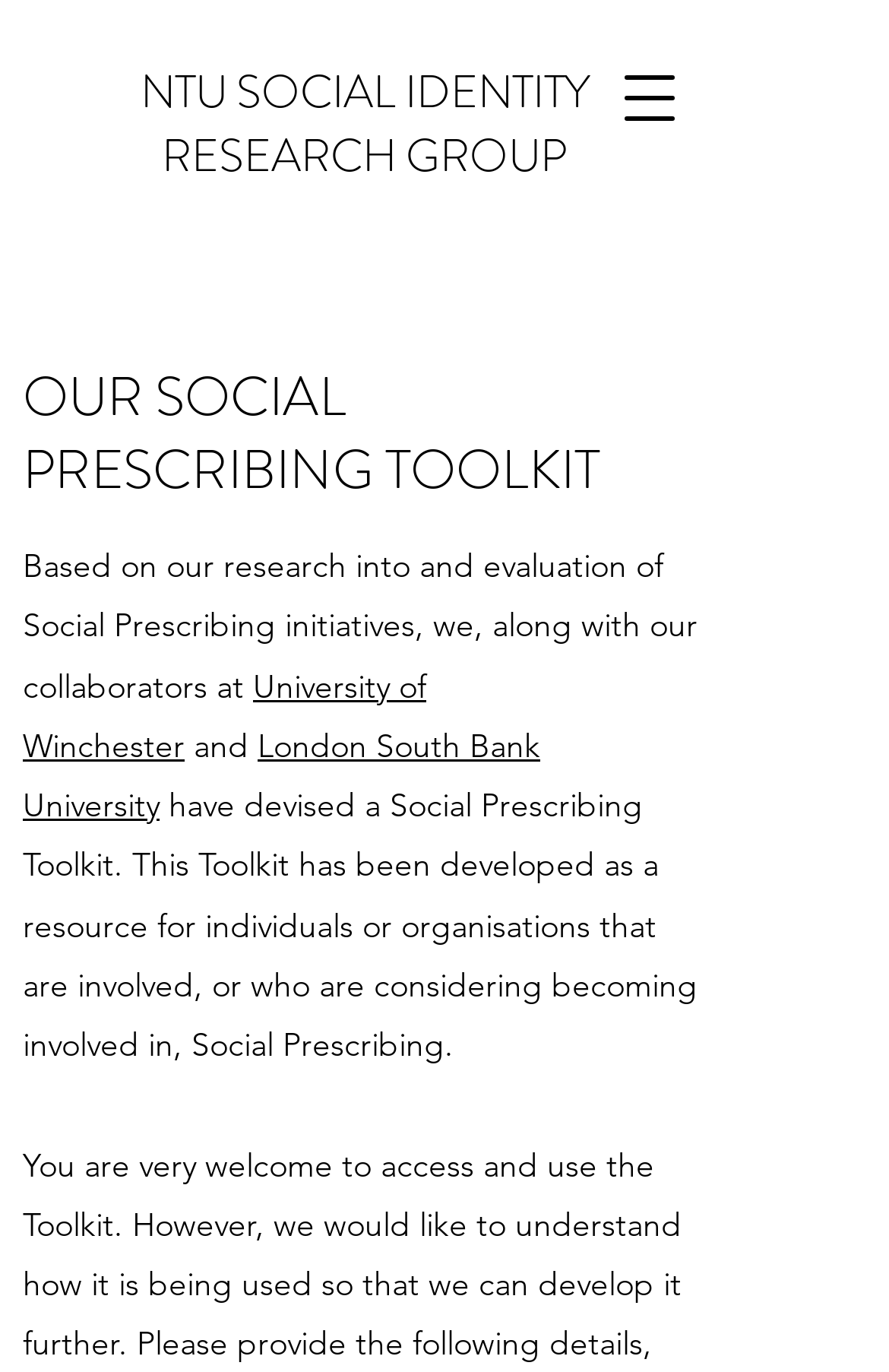Predict the bounding box coordinates of the UI element that matches this description: "University of Winchester". The coordinates should be in the format [left, top, right, bottom] with each value between 0 and 1.

[0.026, 0.484, 0.479, 0.558]